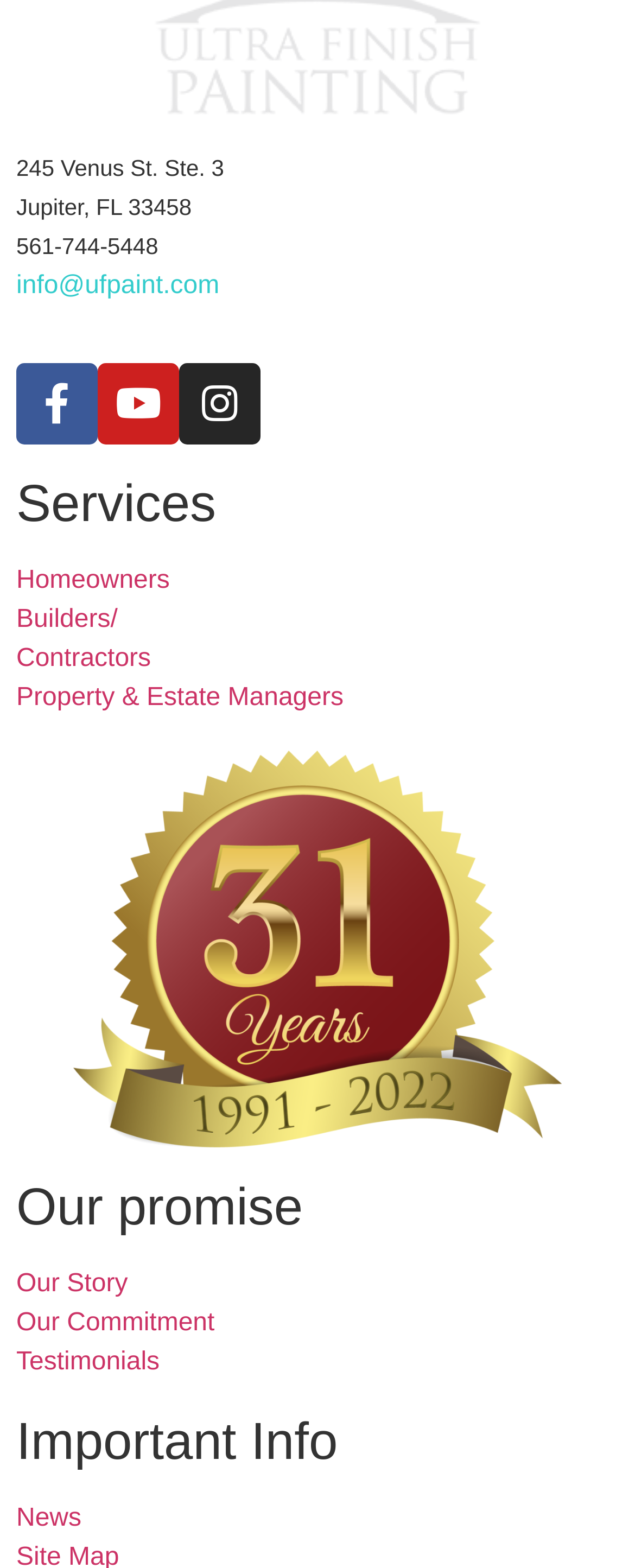Using the format (top-left x, top-left y, bottom-right x, bottom-right y), and given the element description, identify the bounding box coordinates within the screenshot: Youtube

[0.154, 0.231, 0.282, 0.283]